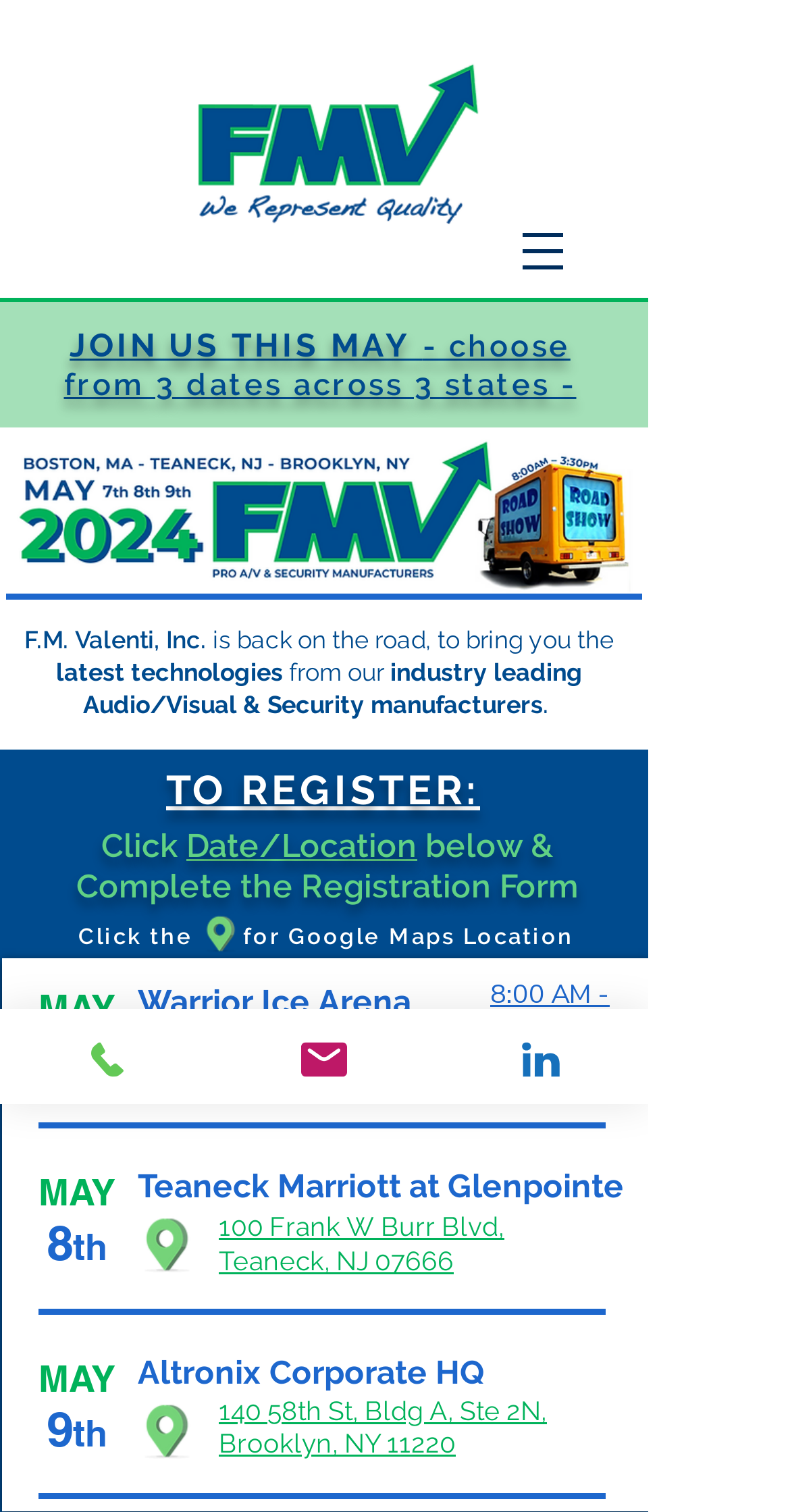Extract the main heading from the webpage content.

JOIN US THIS MAY - choose from 3 dates across 3 states -